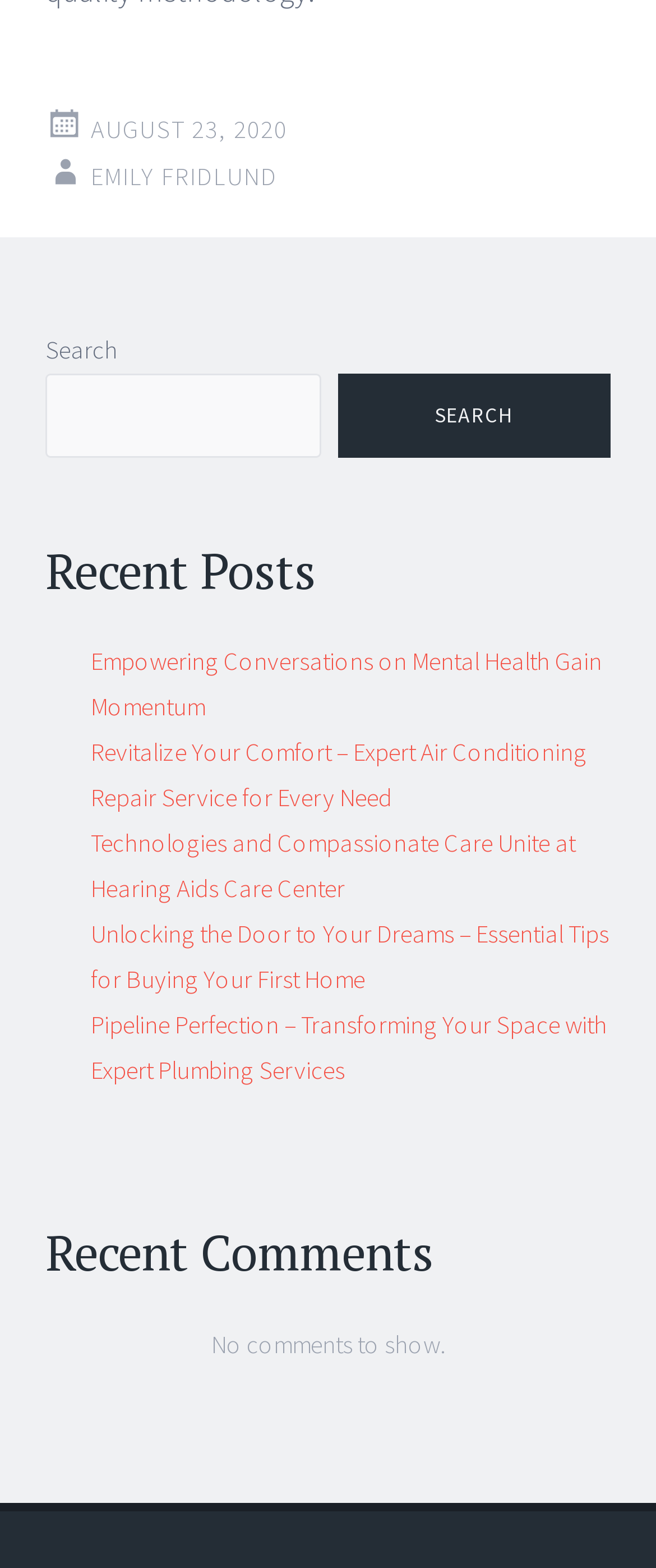Please give a succinct answer to the question in one word or phrase:
Is there a search function on the page?

Yes